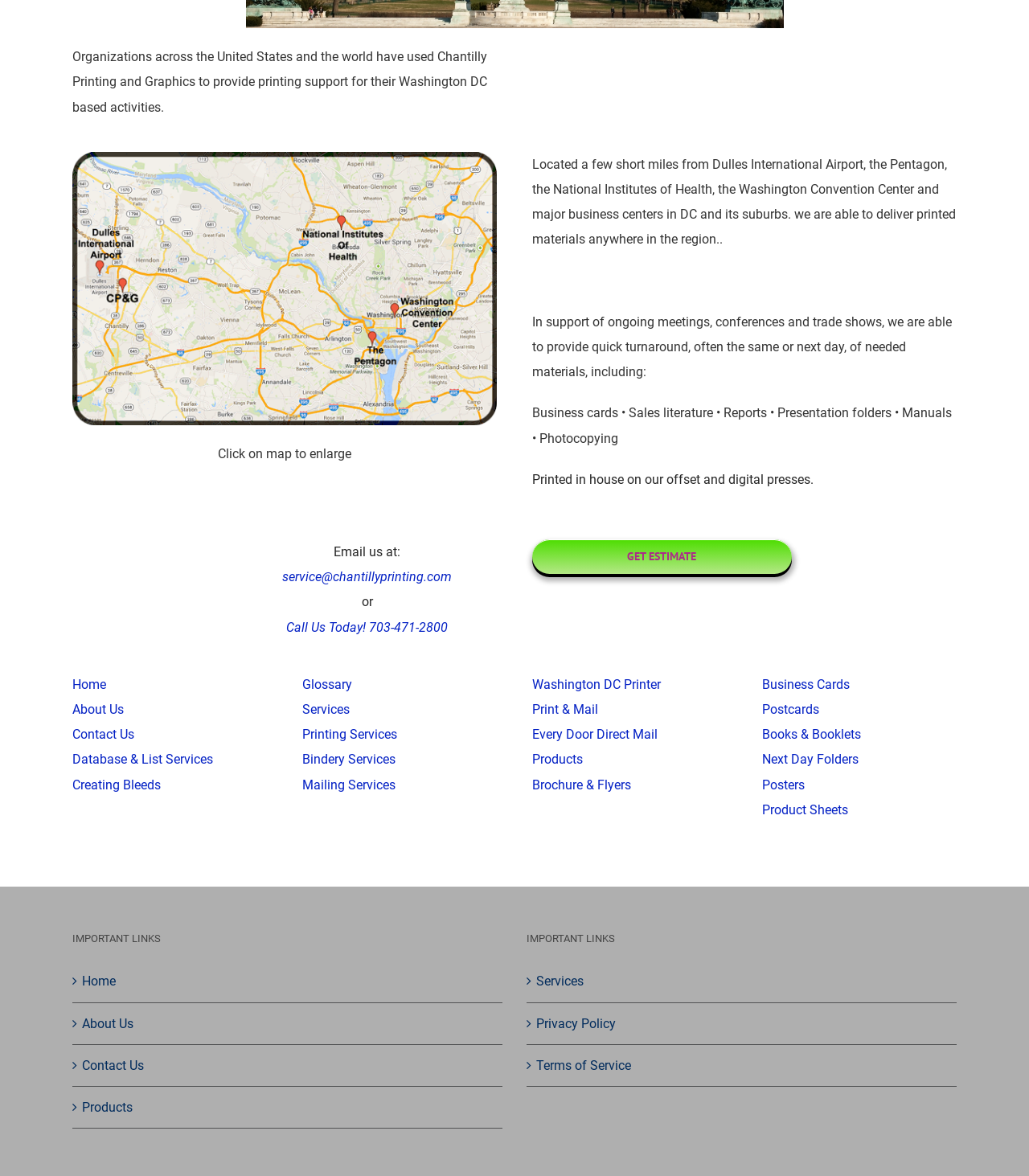For the given element description Products, determine the bounding box coordinates of the UI element. The coordinates should follow the format (top-left x, top-left y, bottom-right x, bottom-right y) and be within the range of 0 to 1.

[0.08, 0.931, 0.48, 0.952]